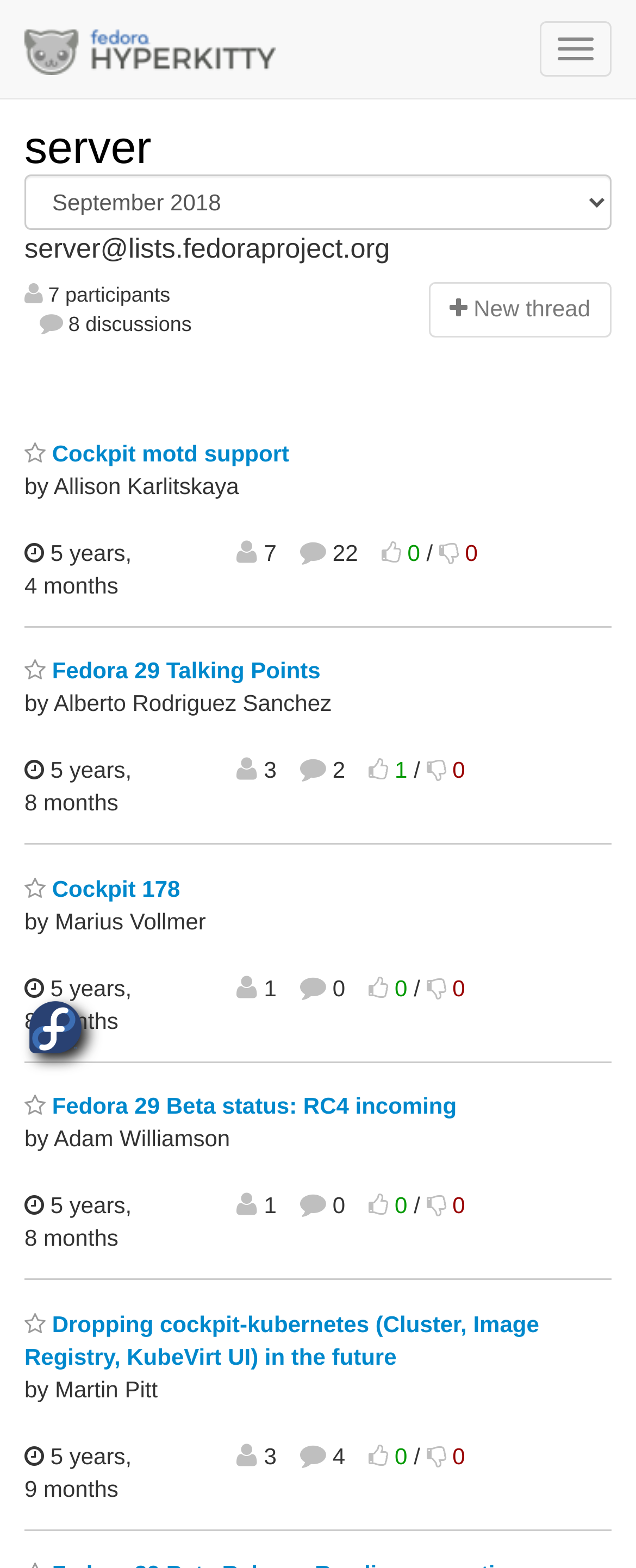Specify the bounding box coordinates of the element's region that should be clicked to achieve the following instruction: "Click on the 'New thread' button". The bounding box coordinates consist of four float numbers between 0 and 1, in the format [left, top, right, bottom].

[0.673, 0.18, 0.962, 0.216]